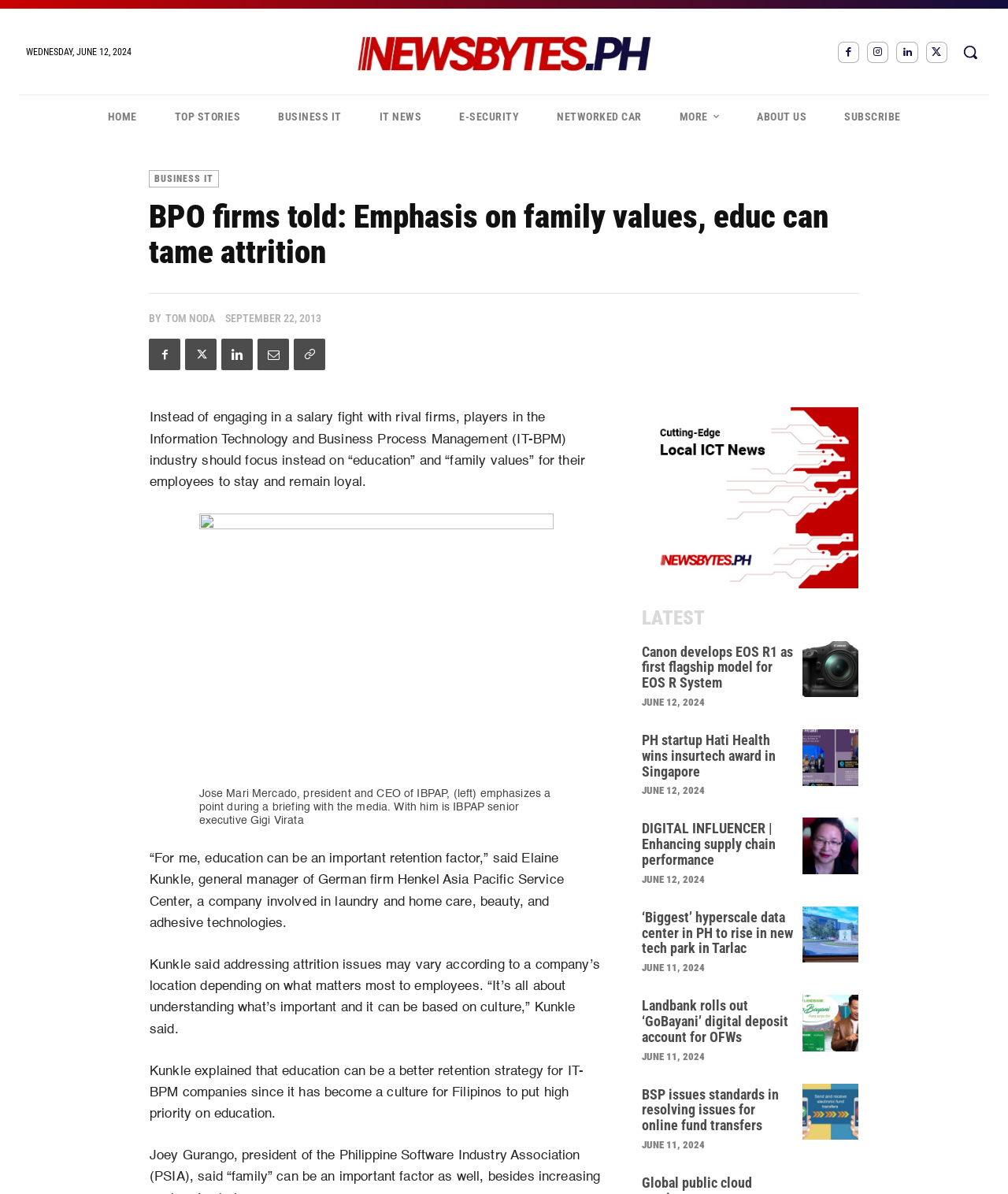Provide the bounding box coordinates of the area you need to click to execute the following instruction: "Click on High Speed Door".

None